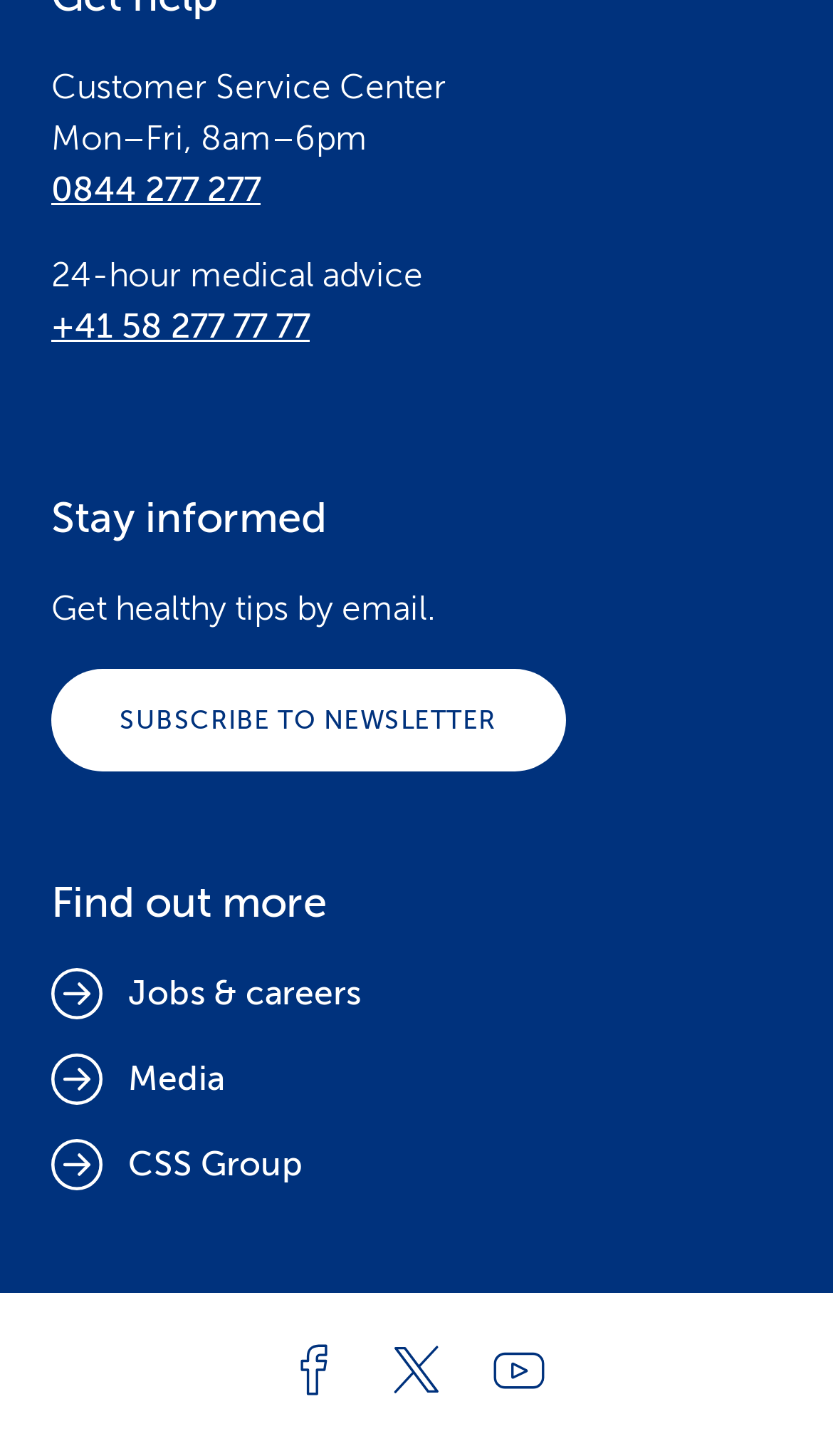What type of links are listed under 'Find out more'?
Please provide a single word or phrase as your answer based on the screenshot.

Jobs, Media, CSS Group